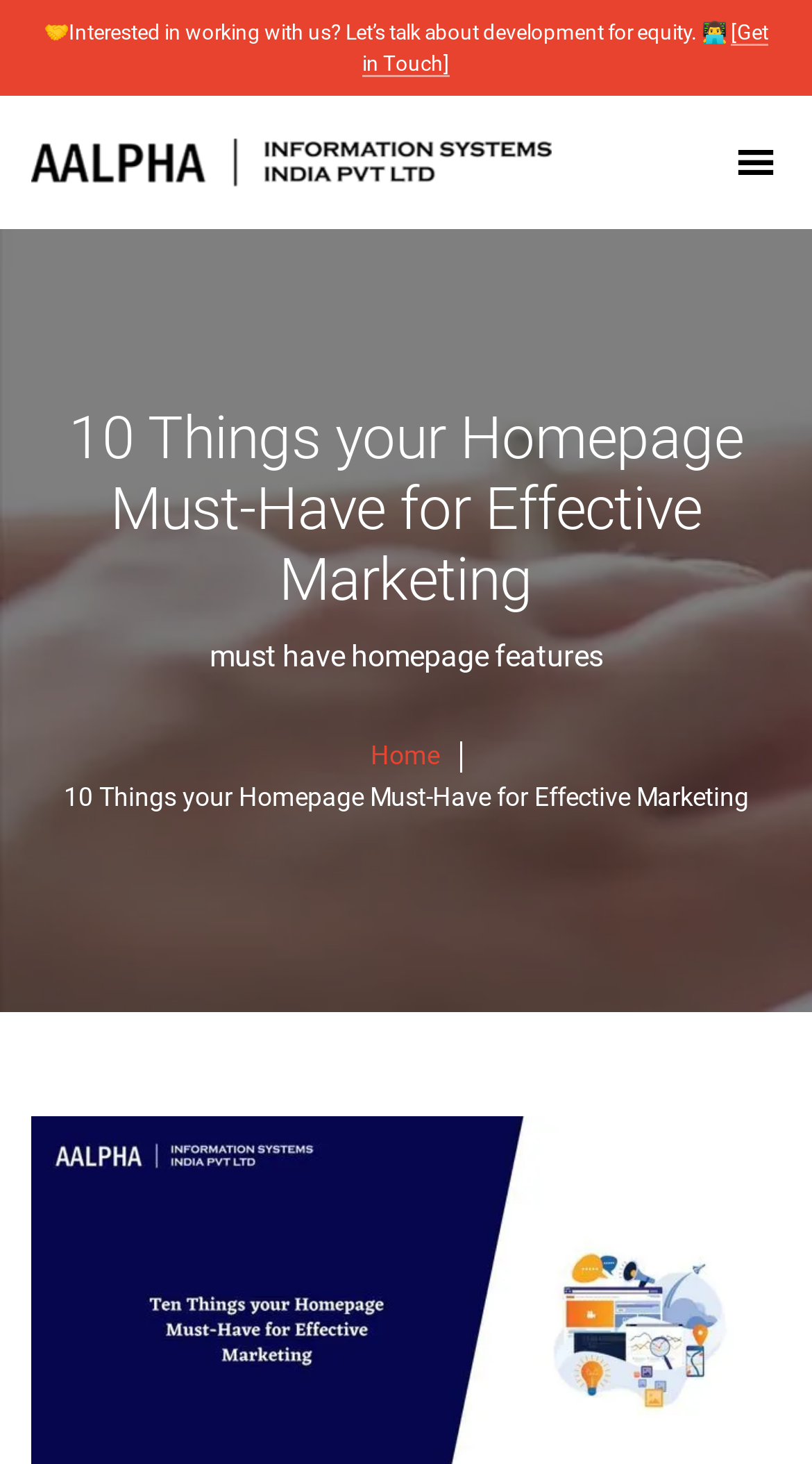How many links are there in the main section? From the image, respond with a single word or brief phrase.

2